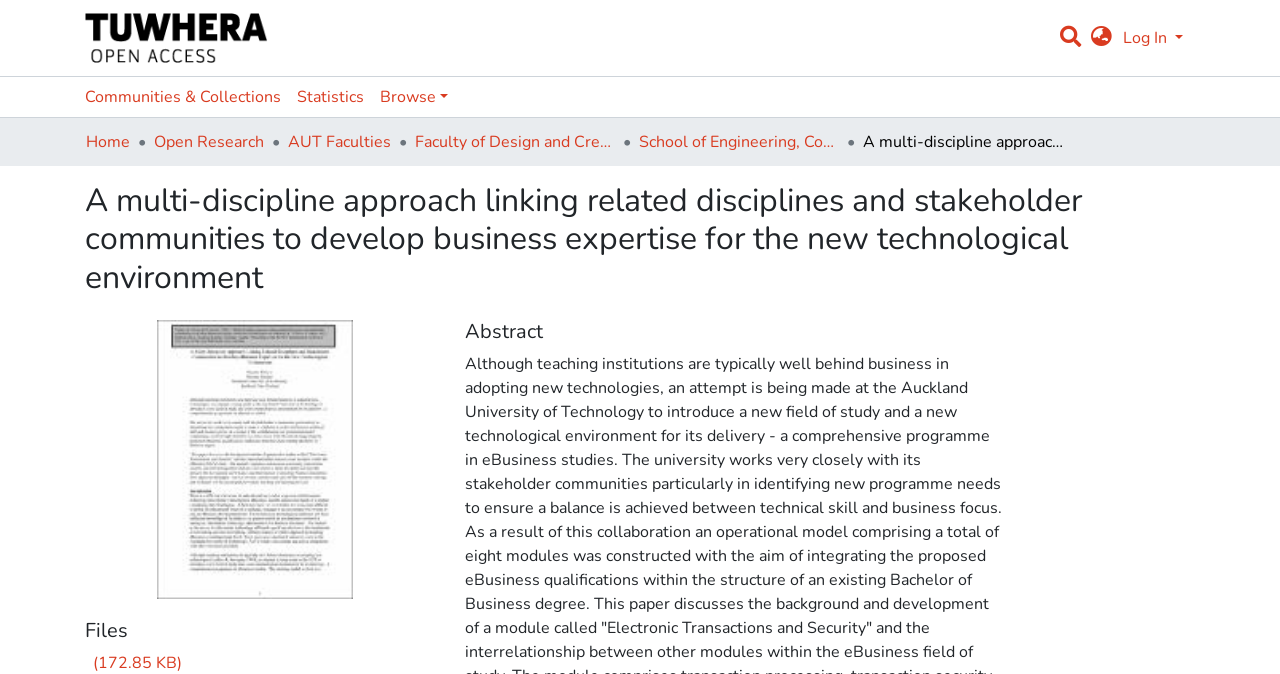How many links are in the main navigation bar?
Provide a short answer using one word or a brief phrase based on the image.

3